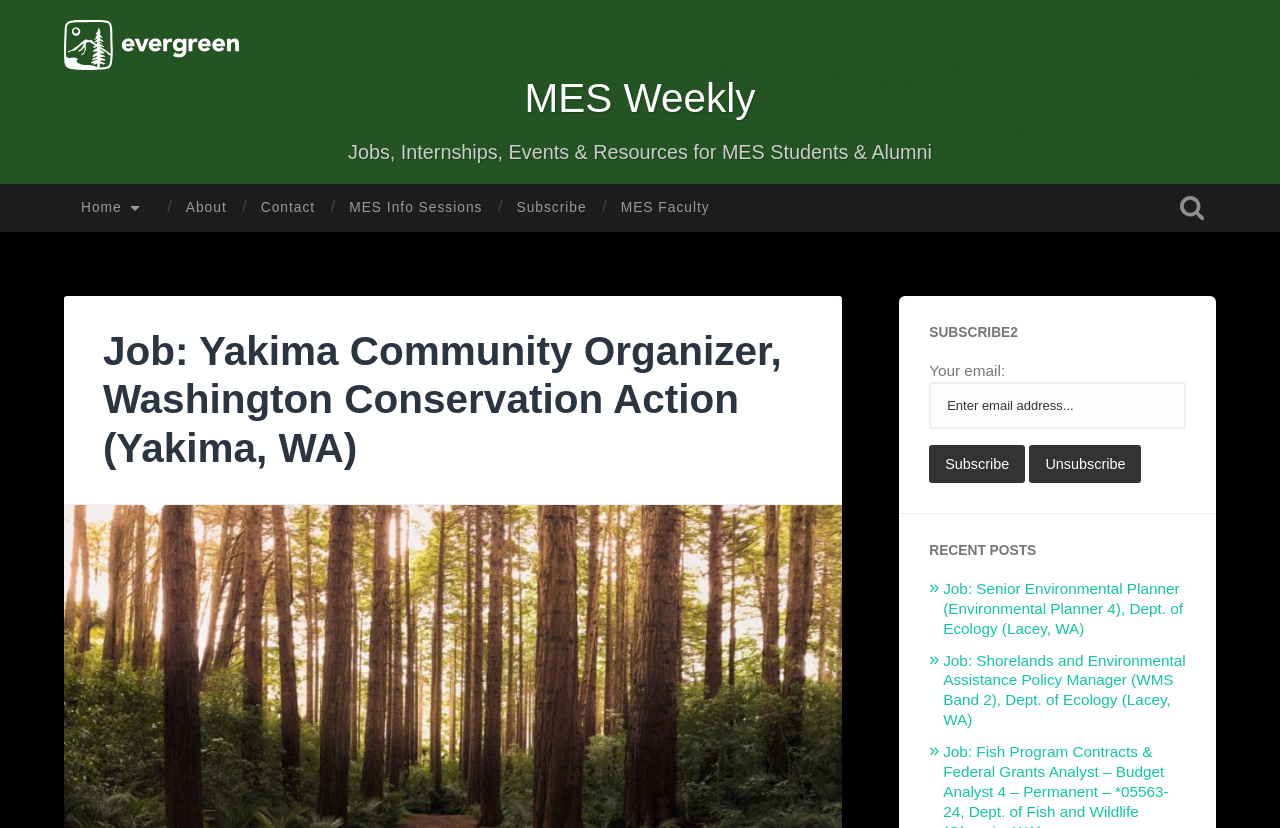Provide a short answer to the following question with just one word or phrase: What is the purpose of the textbox on the webpage?

Enter email address